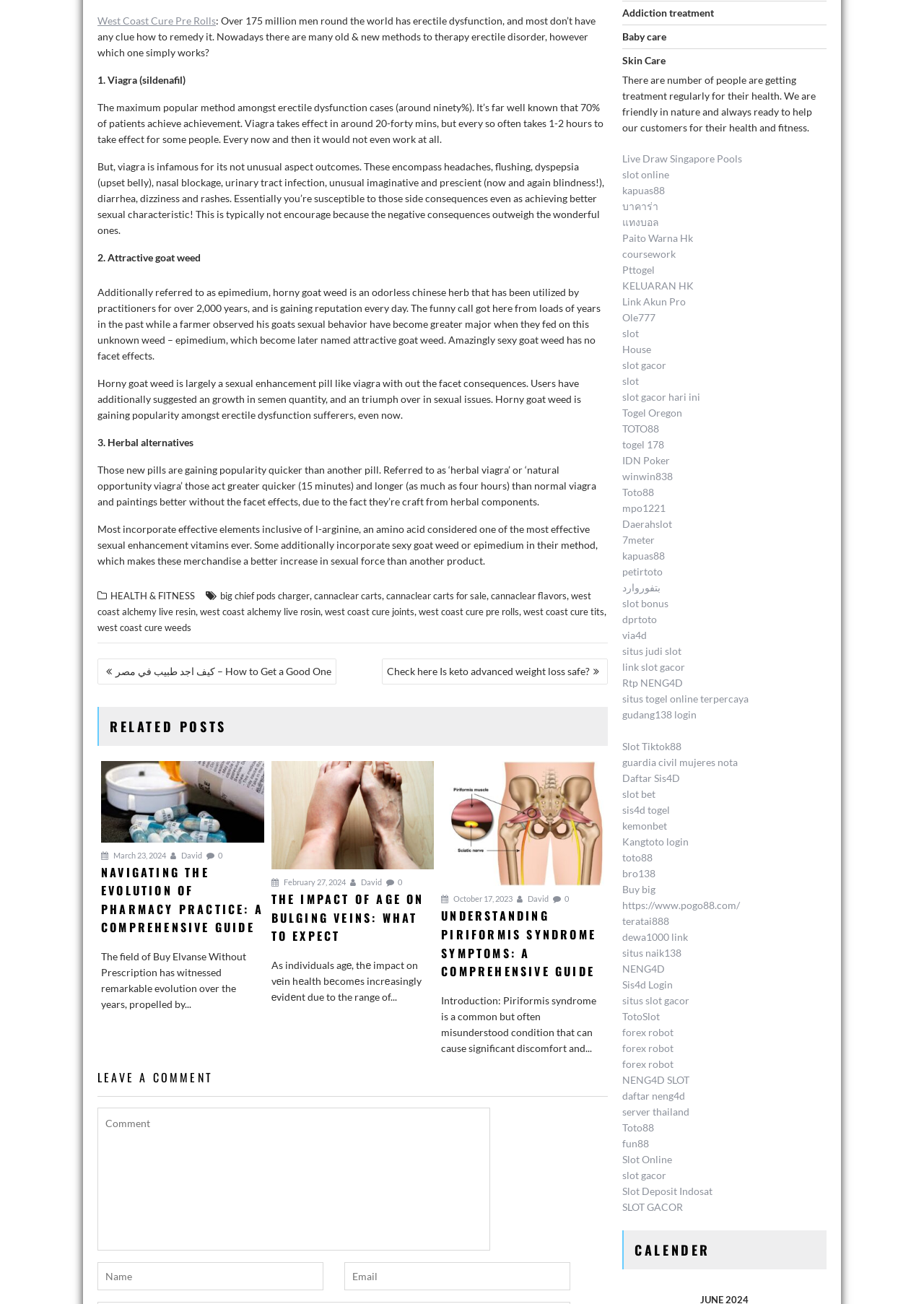Please locate the bounding box coordinates for the element that should be clicked to achieve the following instruction: "Enter text in the comment box". Ensure the coordinates are given as four float numbers between 0 and 1, i.e., [left, top, right, bottom].

[0.105, 0.849, 0.531, 0.959]